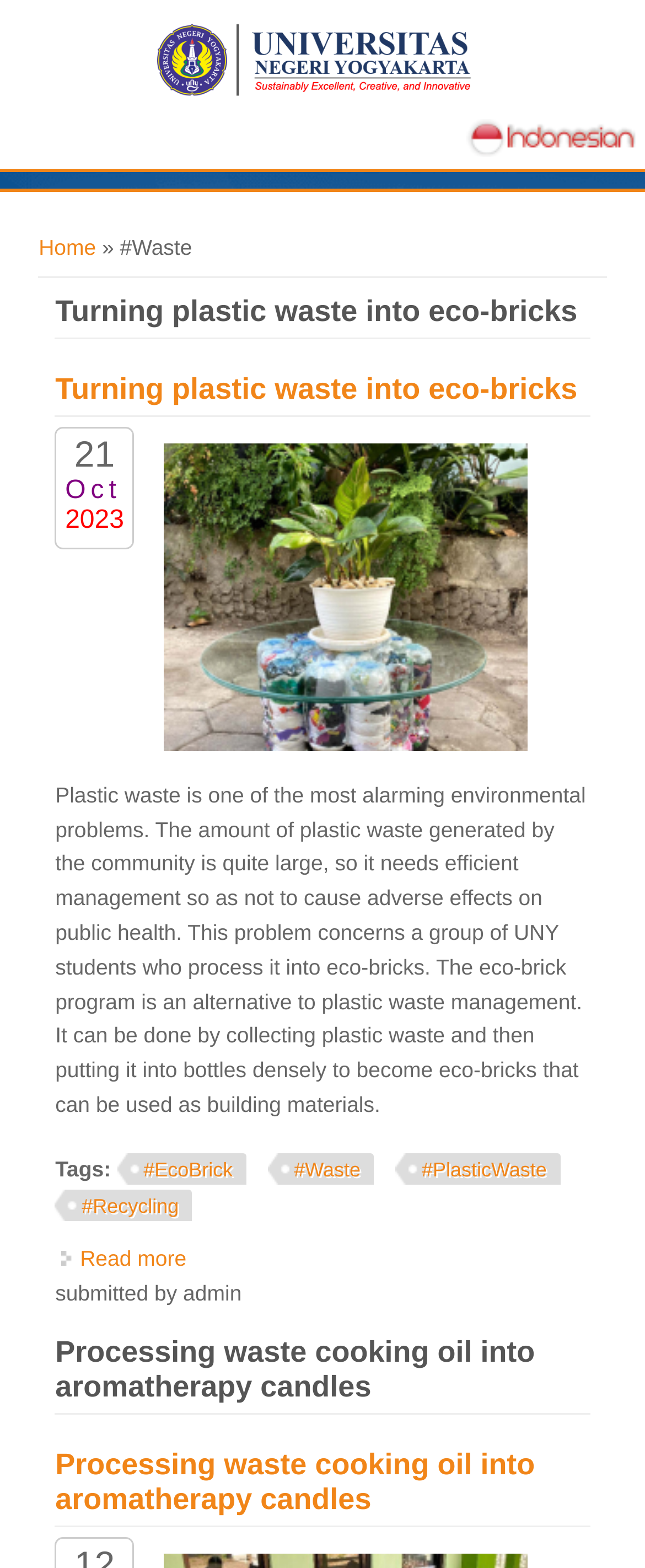Point out the bounding box coordinates of the section to click in order to follow this instruction: "Explore the article about Processing waste cooking oil into aromatherapy candles".

[0.086, 0.852, 0.914, 0.902]